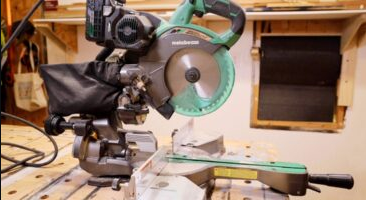Elaborate on the contents of the image in great detail.

The image depicts a compact sliding compound miter saw, designed for precision cutting in woodworking and construction projects. The saw is mounted on a sturdy workbench, showcasing its robust construction and professional-grade features. Its green and grey color scheme adds a modern touch, while the saw blade is prominently displayed, indicating readiness for use. This versatile tool is ideal for making accurate crosscuts and miter cuts, making it a valuable addition to any DIY enthusiast’s or professional carpenter's arsenal. The background suggests a well-organized workshop setting, emphasizing its practical utility and the environment in which it operates.